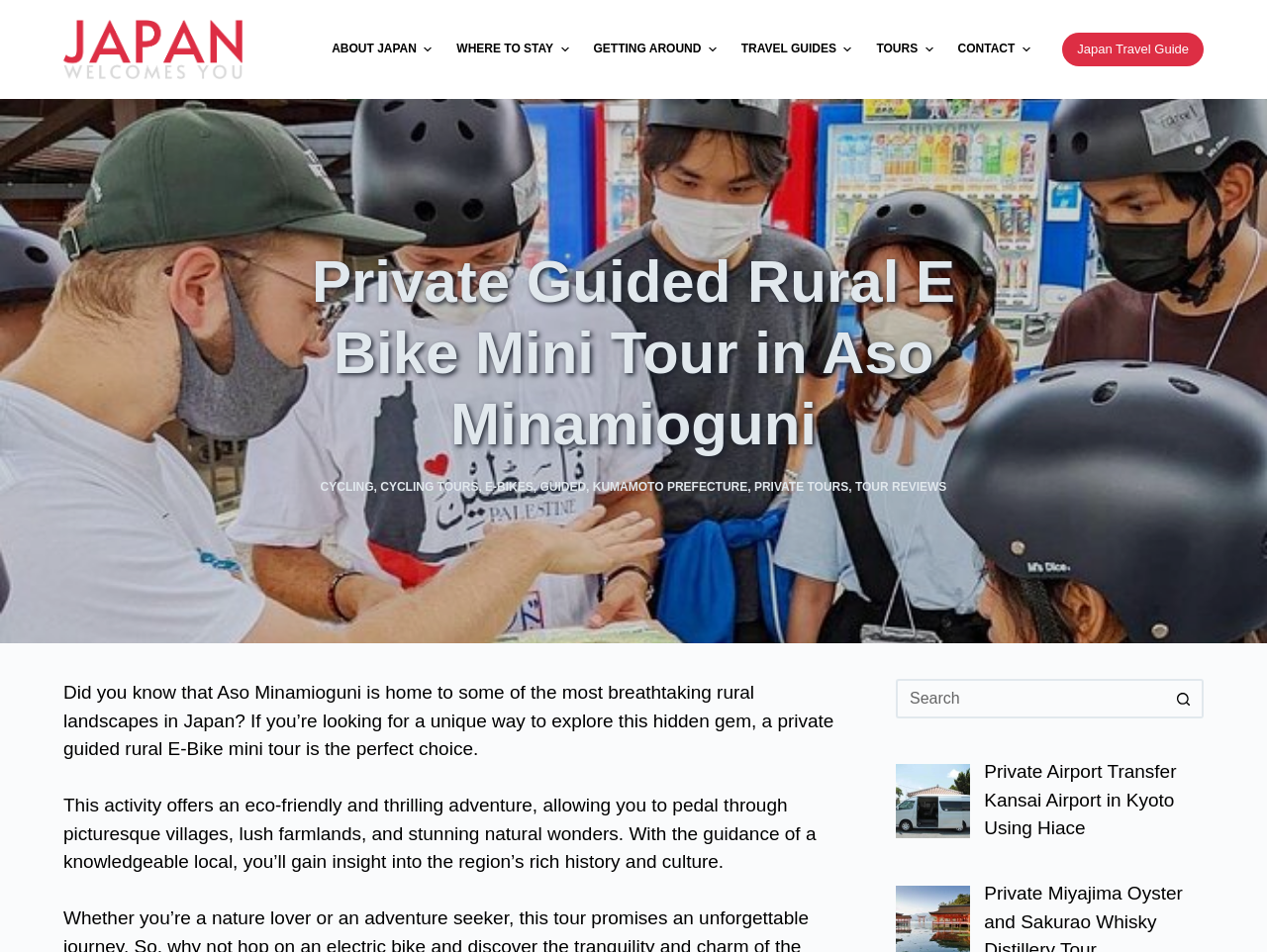What is the location of the tour?
Look at the screenshot and respond with a single word or phrase.

Aso Minamioguni